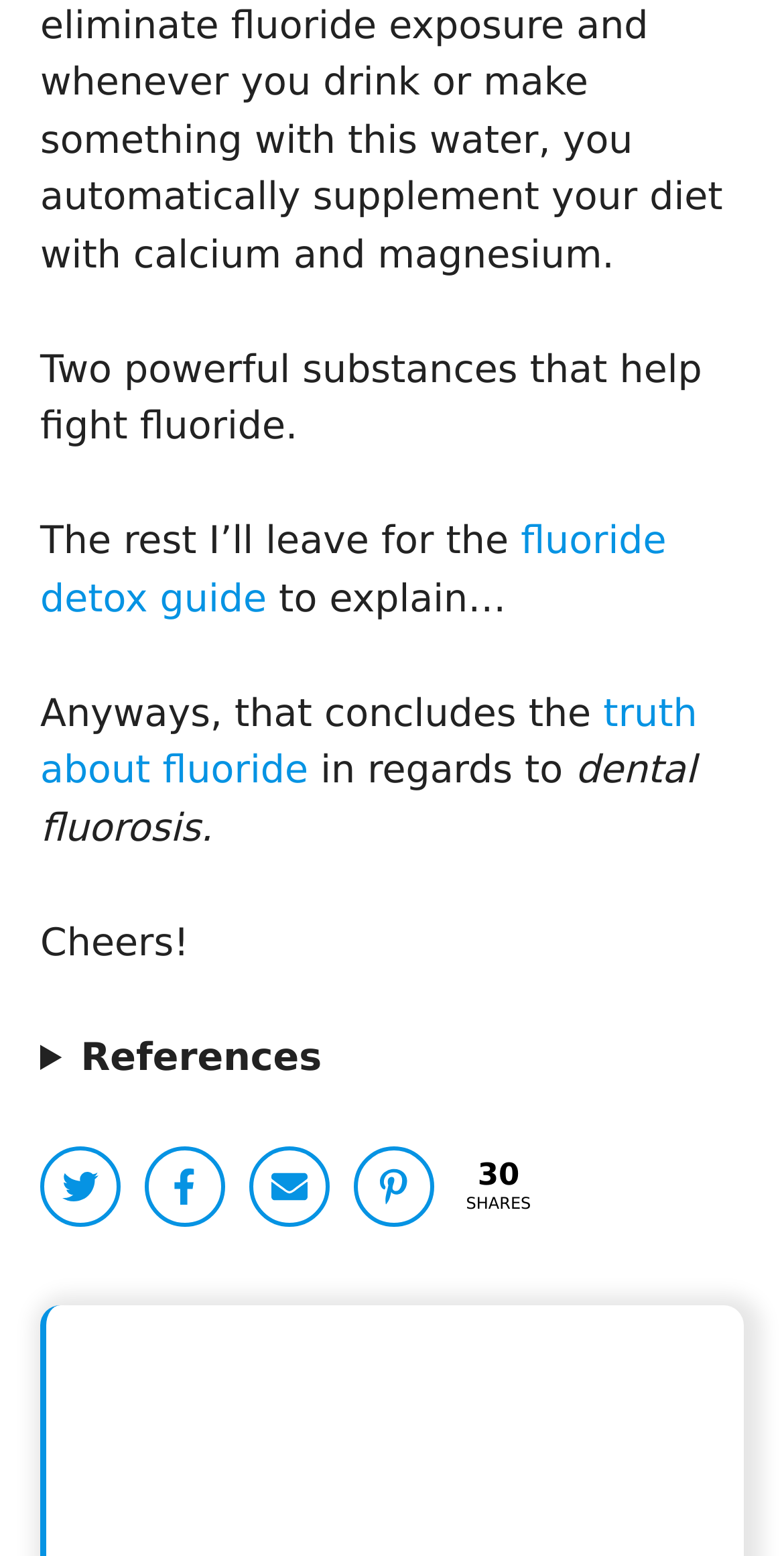What is the topic of the article?
Using the details from the image, give an elaborate explanation to answer the question.

The topic of the article can be inferred from the text content, which mentions 'fluoride detox guide' and 'truth about fluoride', indicating that the article is discussing the topic of fluoride.